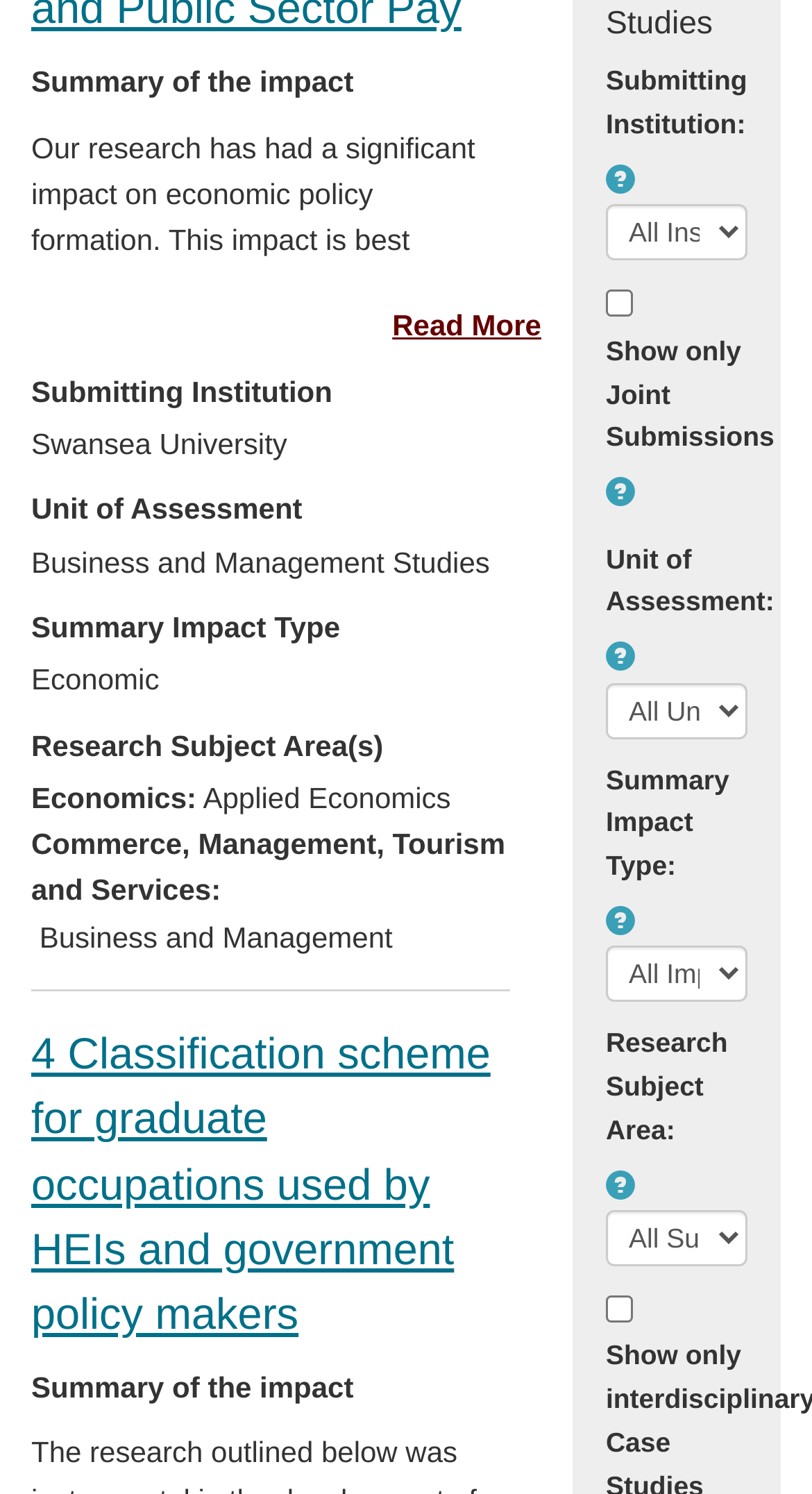What is the impact of the research on economic policy formation?
Look at the image and answer the question using a single word or phrase.

Significant